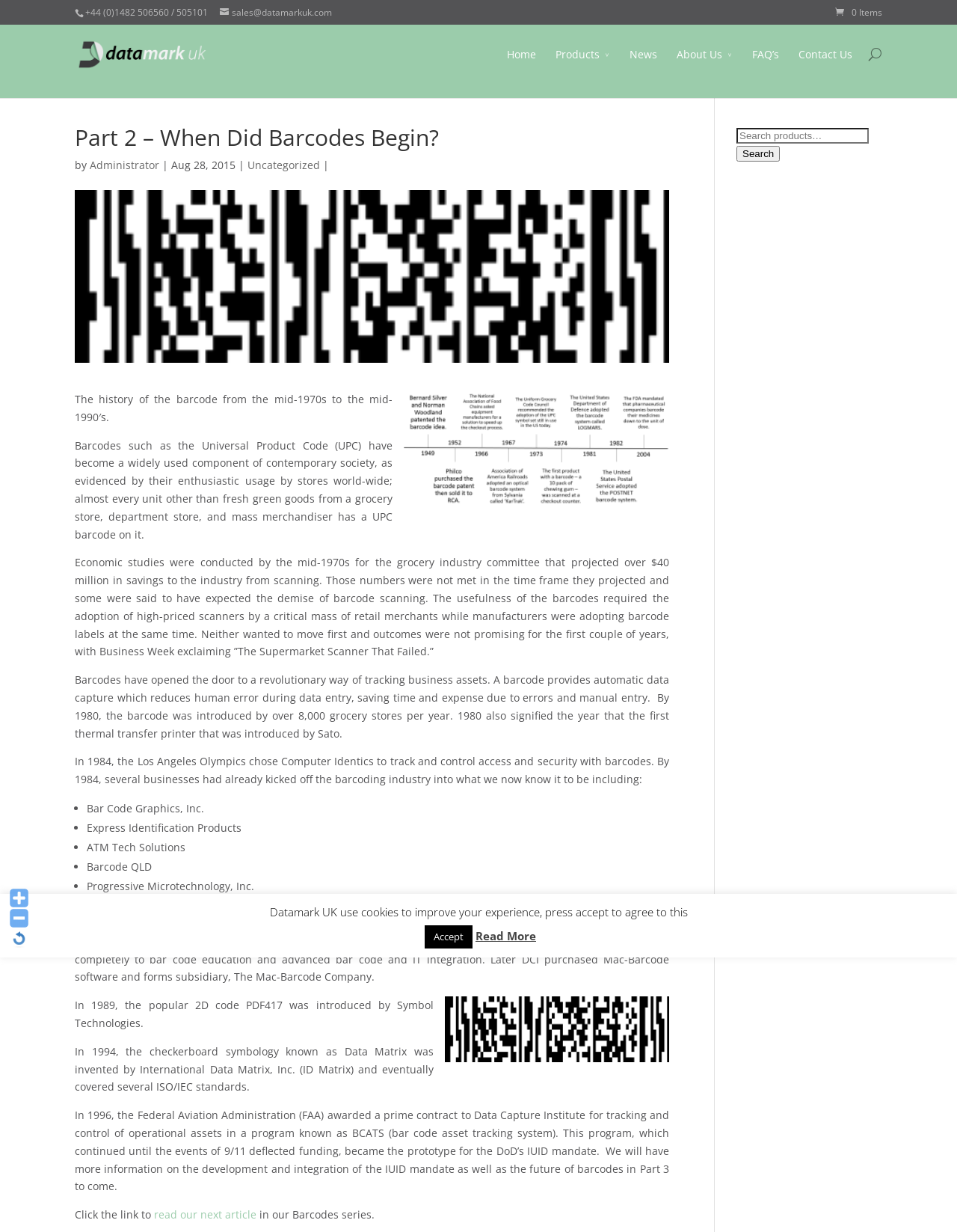Refer to the image and answer the question with as much detail as possible: What is the name of the company that introduced the first thermal transfer printer in 1980?

I found the answer by reading the static text element that mentions the introduction of the first thermal transfer printer in 1980. The text states that '1980 also signified the year that the first thermal transfer printer that was introduced by Sato'.